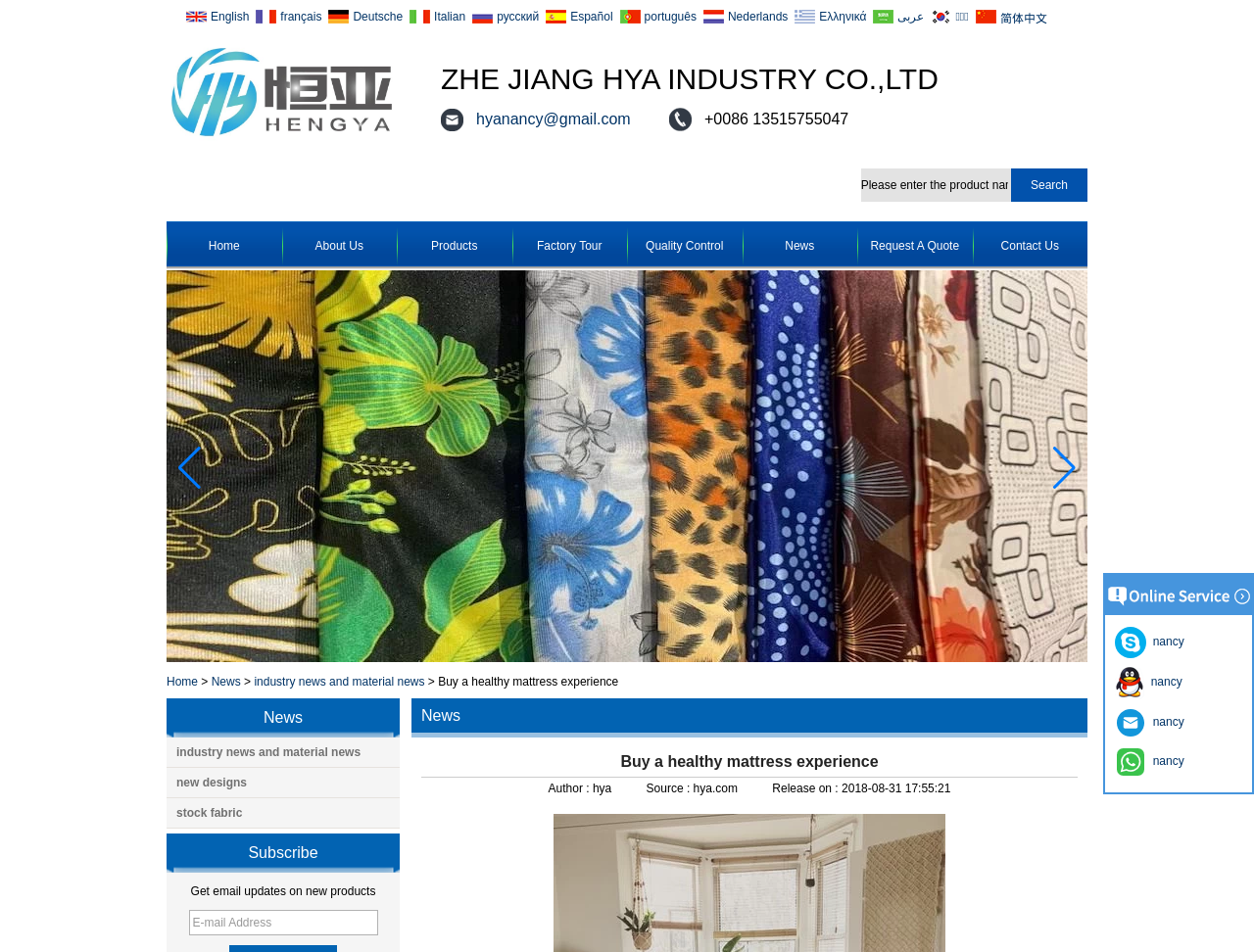Please identify the bounding box coordinates of the element's region that I should click in order to complete the following instruction: "Read about Farnsworth Museum". The bounding box coordinates consist of four float numbers between 0 and 1, i.e., [left, top, right, bottom].

None